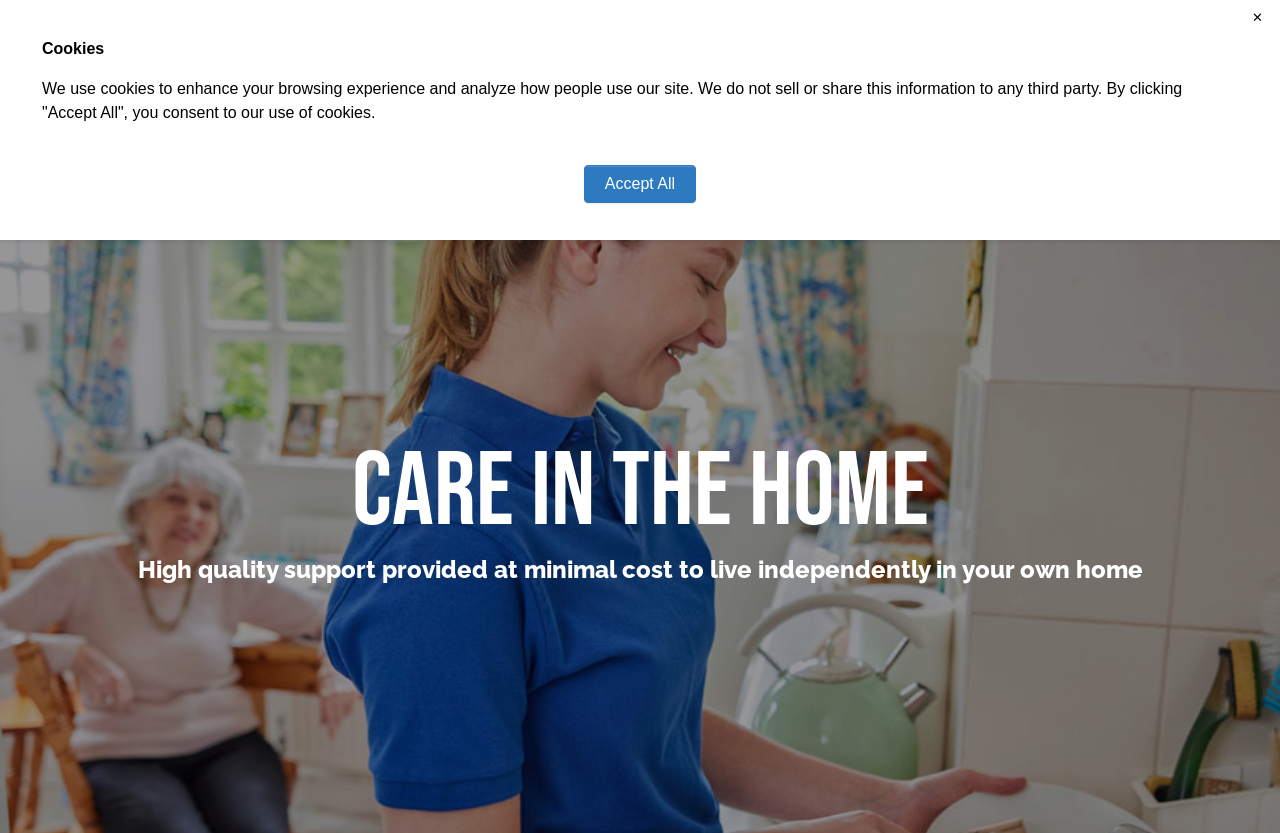Provide the bounding box for the UI element matching this description: "Estuary".

[0.009, 0.013, 0.11, 0.083]